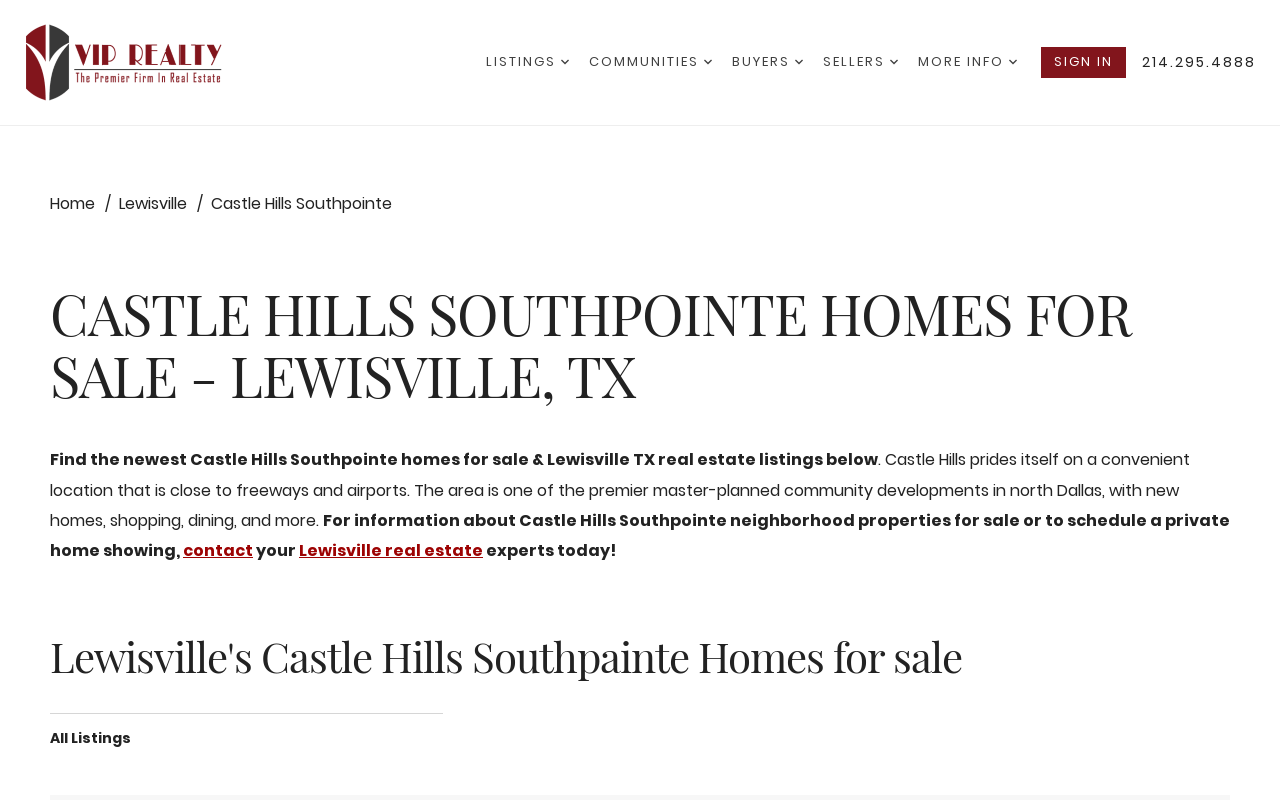What is the location of the properties?
Please answer the question as detailed as possible based on the image.

The location of the properties can be determined by looking at the webpage content, specifically the heading 'CASTLE HILLS SOUTHPOINTE HOMES FOR SALE - LEWISVILLE, TX' and the link 'Lewisville' which suggests that the properties are located in Lewisville, Texas.